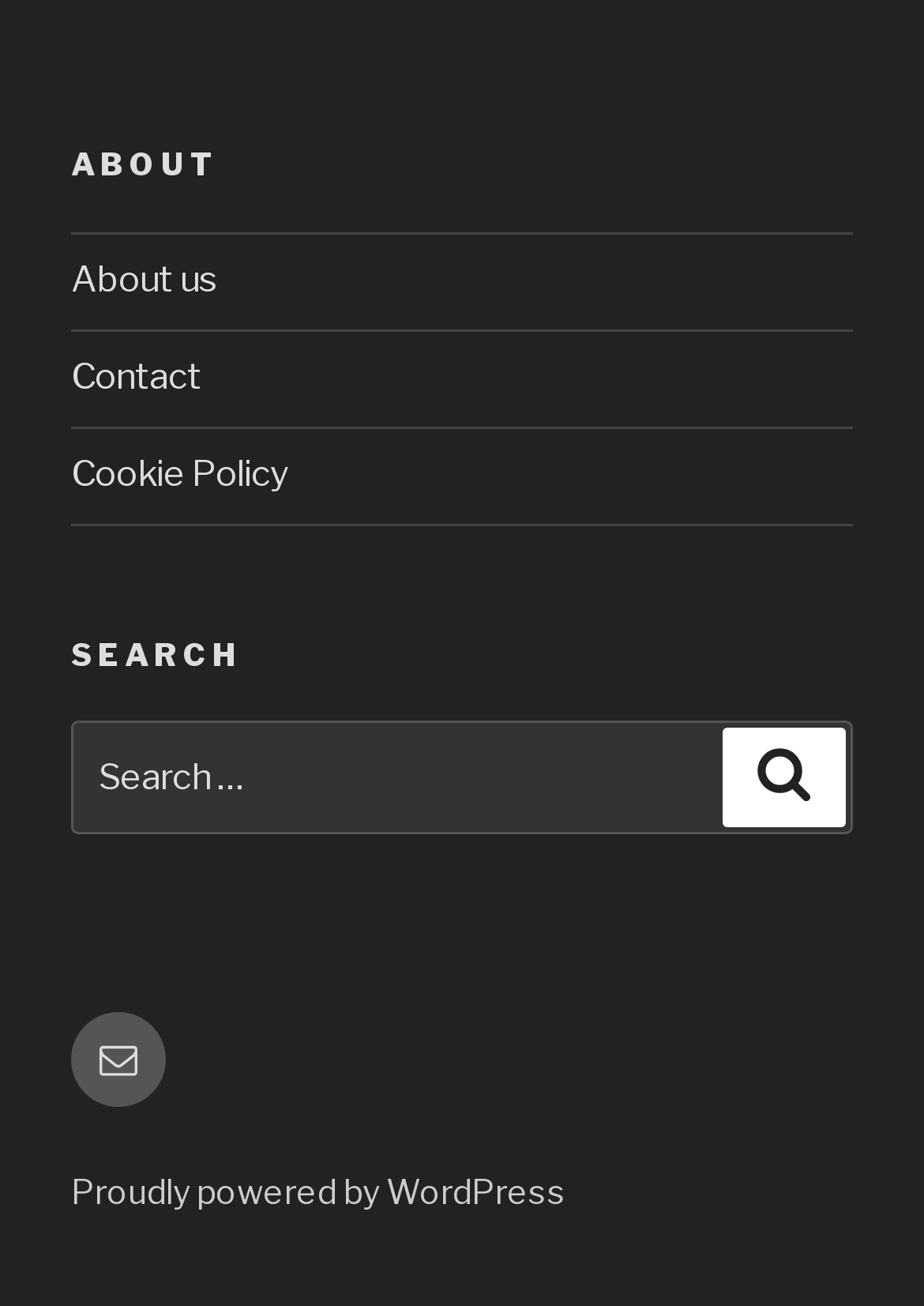Respond to the question below with a single word or phrase:
What platform is the website built on?

WordPress